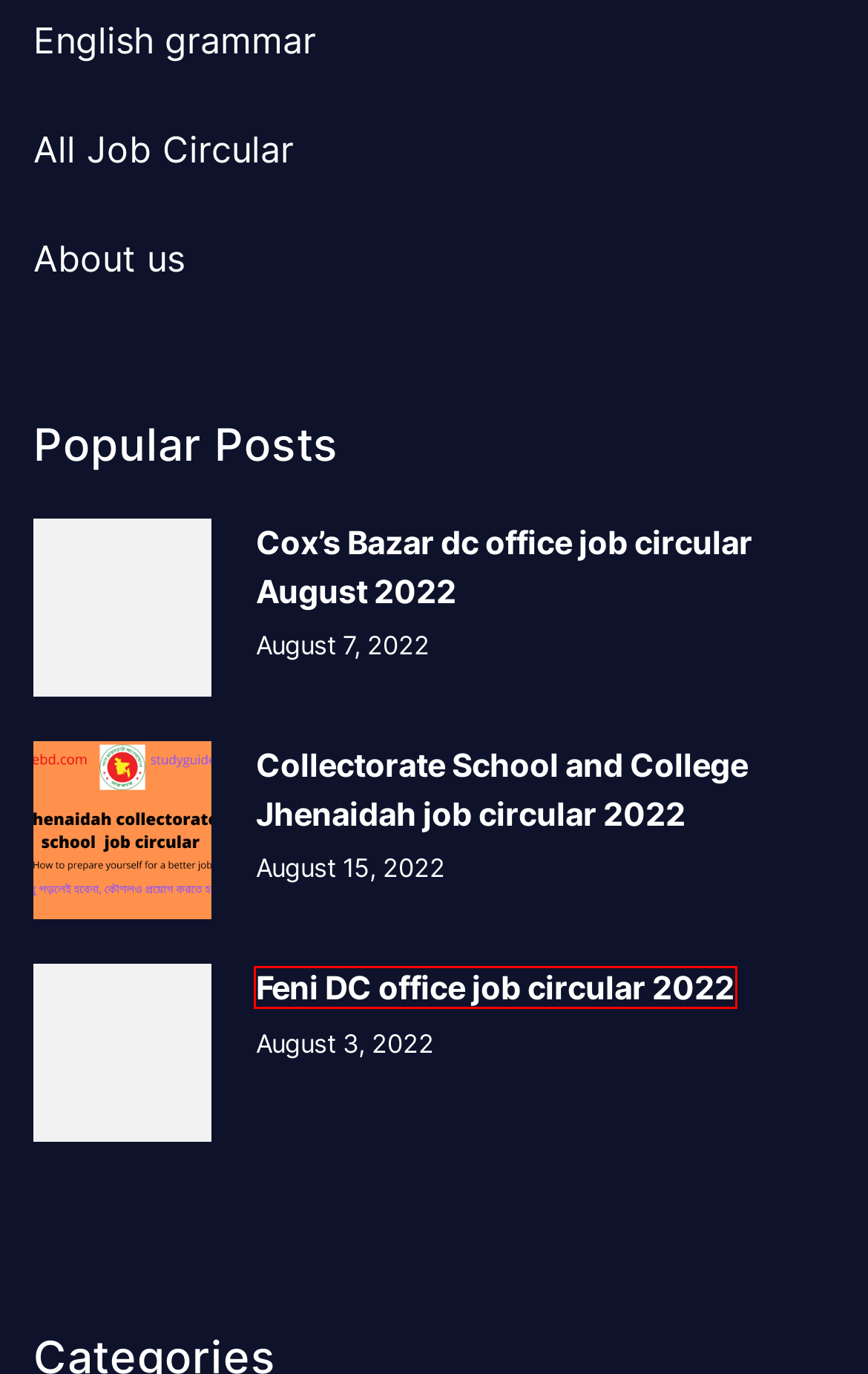Observe the provided screenshot of a webpage with a red bounding box around a specific UI element. Choose the webpage description that best fits the new webpage after you click on the highlighted element. These are your options:
A. Contact Us - Study guide BD
B. About us - Study guide BD
C. Dhaka Division commissioner job circular [2023] APPLY
D. Bangladesh police job circular [ 23 Vacnacy] Apply Now
E. Feni DC office job circular 2023 [13 Vacnacy]
F. MCD job circular 2023 [ 7 New Vacancy] Apply Now - Study guide BD
G. National University Honours 1st Year Exam Routine [2023]
H. Study Guide bd | All in one study Related Information 2023

E